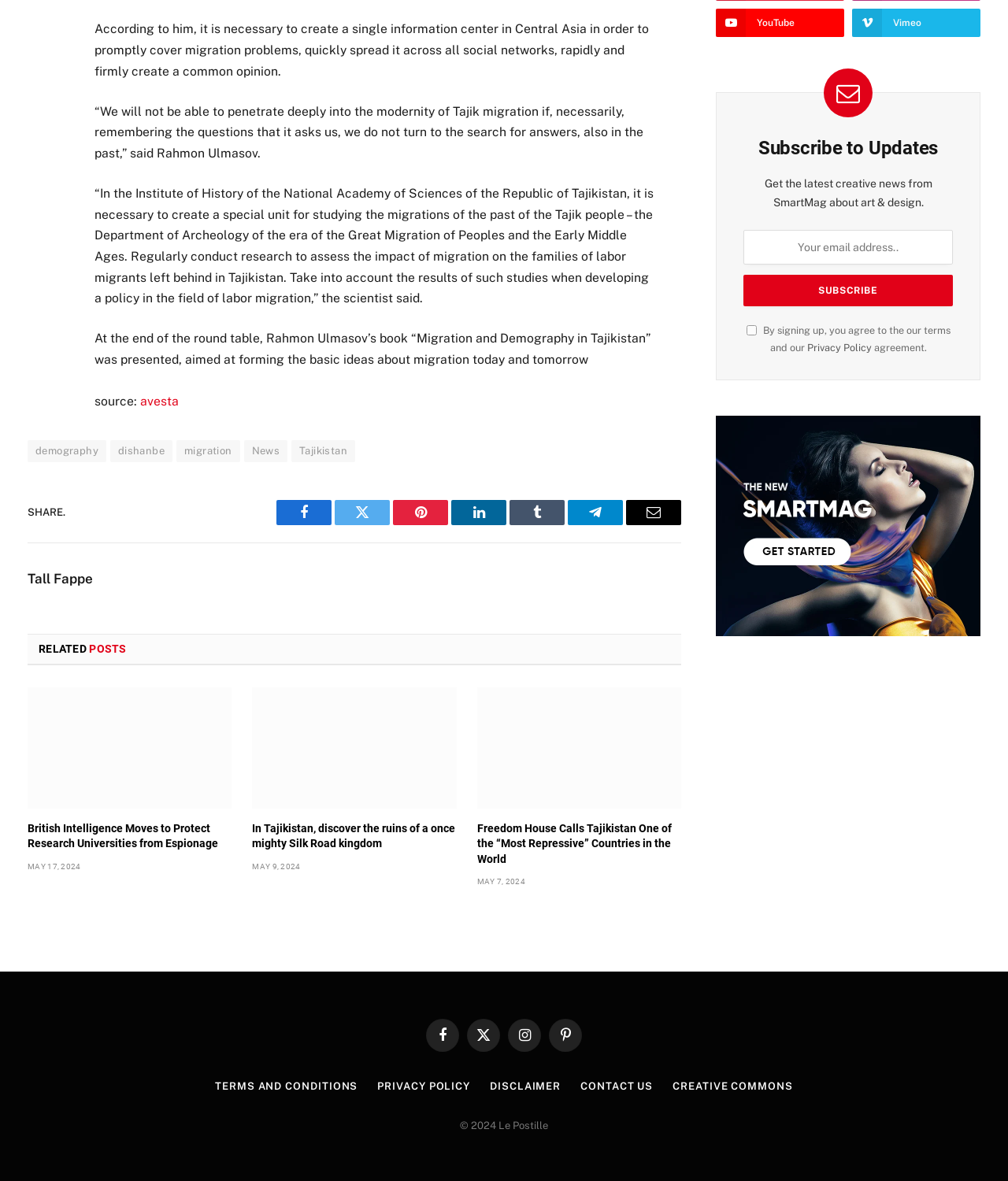Pinpoint the bounding box coordinates of the element that must be clicked to accomplish the following instruction: "Subscribe to Updates". The coordinates should be in the format of four float numbers between 0 and 1, i.e., [left, top, right, bottom].

[0.752, 0.115, 0.931, 0.136]